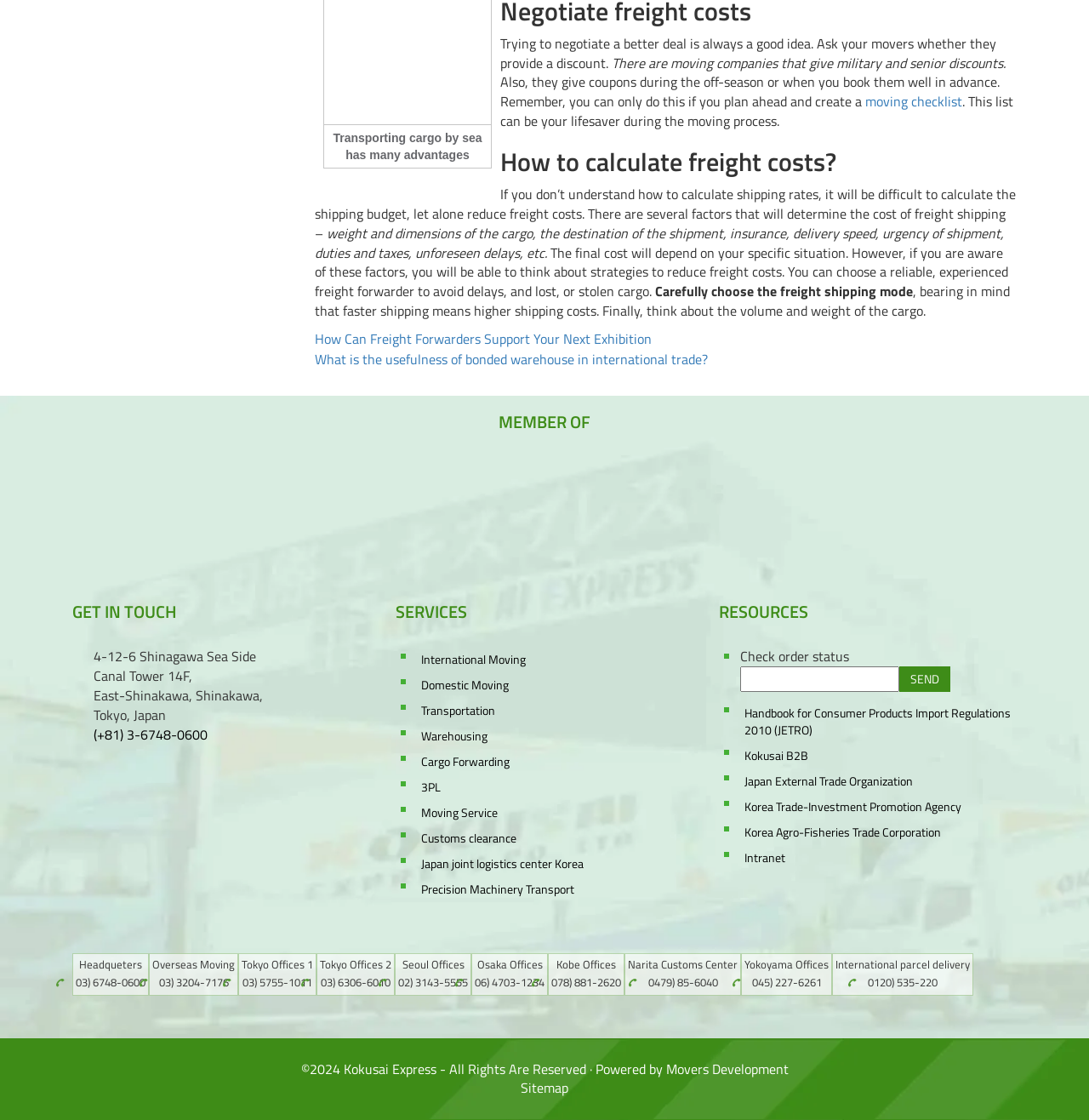Please provide a comprehensive answer to the question below using the information from the image: What is the phone number of the company's Tokyo office?

The phone number of the company's Tokyo office is mentioned in the 'GET IN TOUCH' section of the webpage, which is (+81) 3-6748-0600.